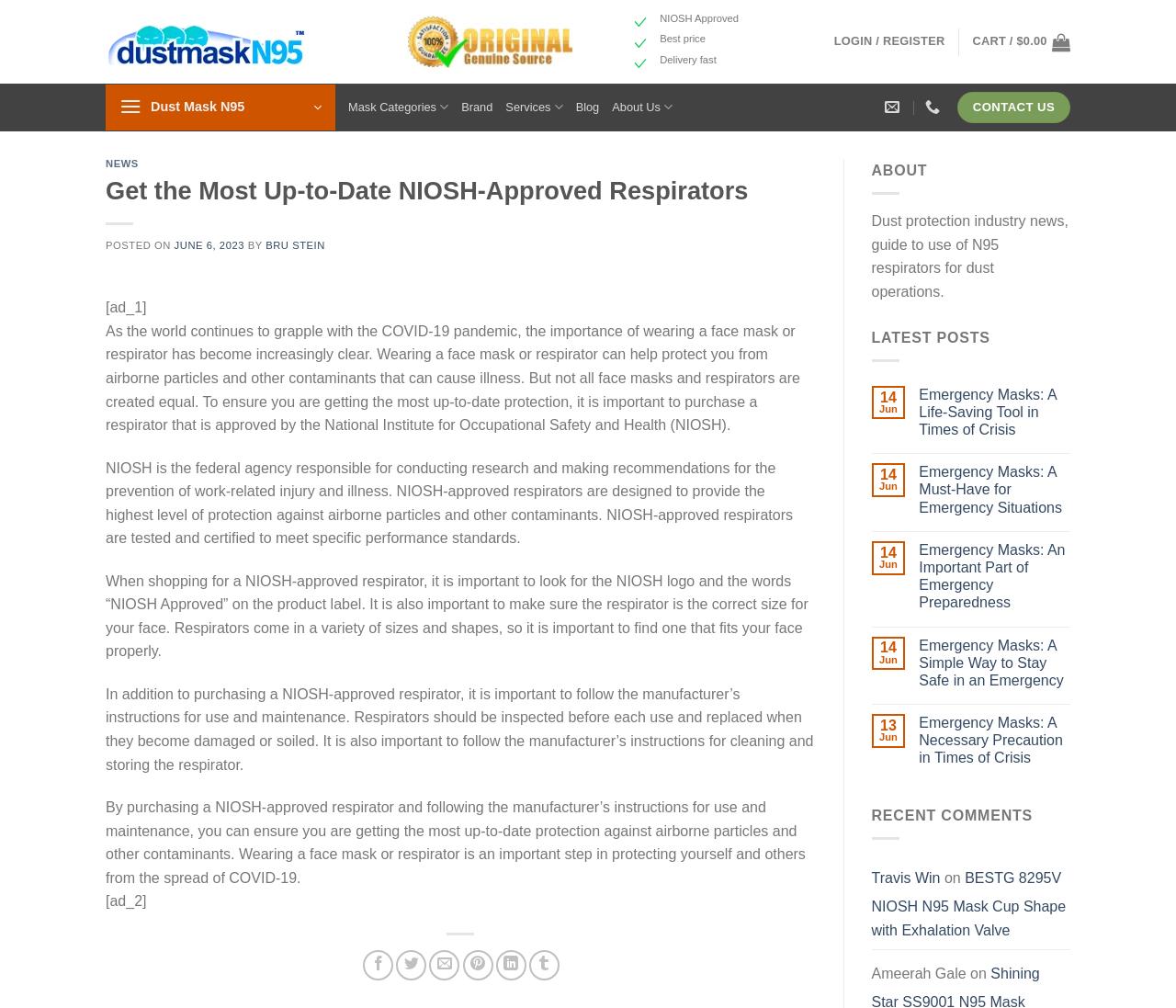Show the bounding box coordinates for the HTML element described as: "Travis Win".

[0.741, 0.863, 0.8, 0.879]